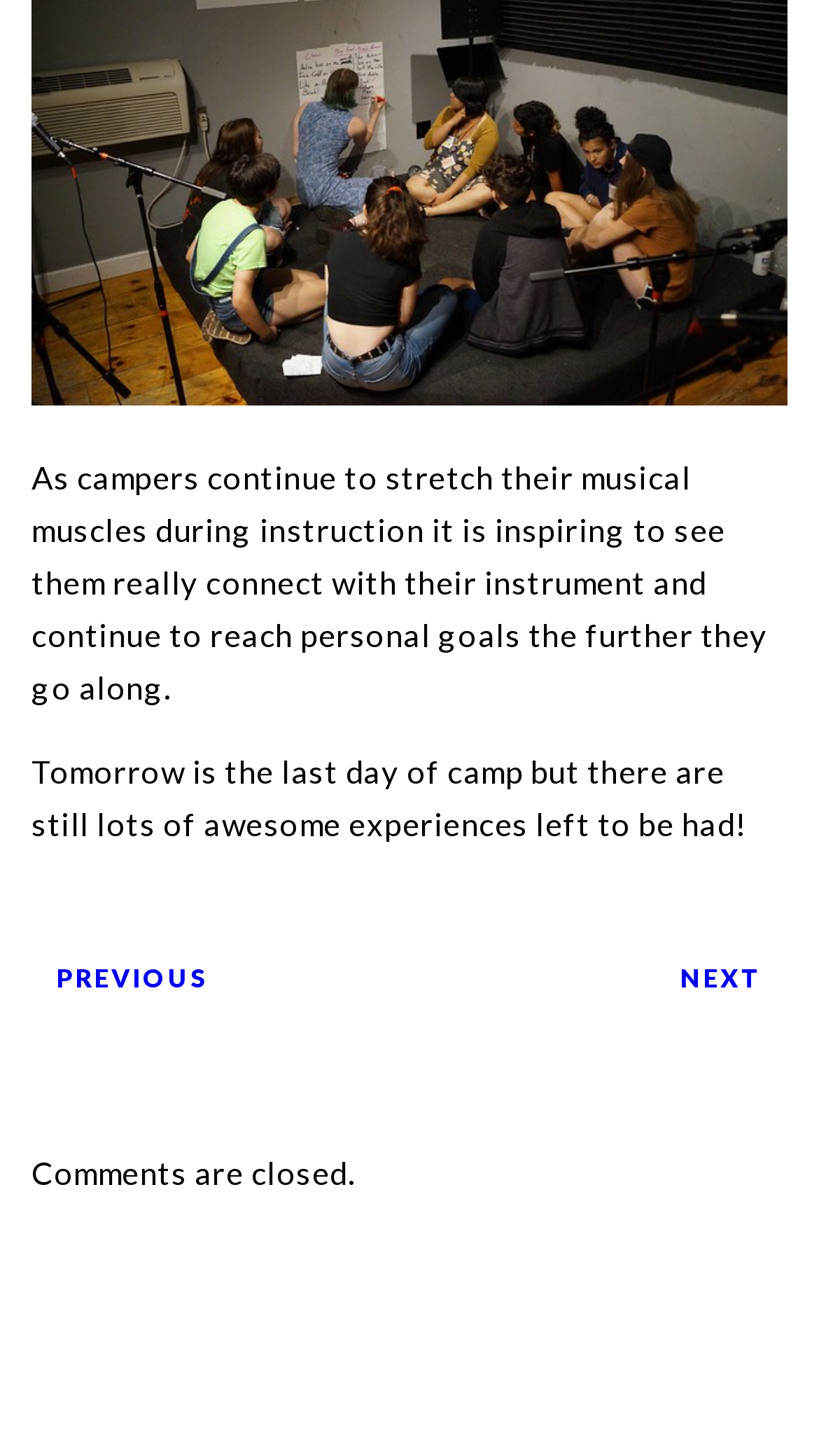Locate the UI element described as follows: "Next". Return the bounding box coordinates as four float numbers between 0 and 1 in the order [left, top, right, bottom].

[0.831, 0.661, 0.931, 0.682]